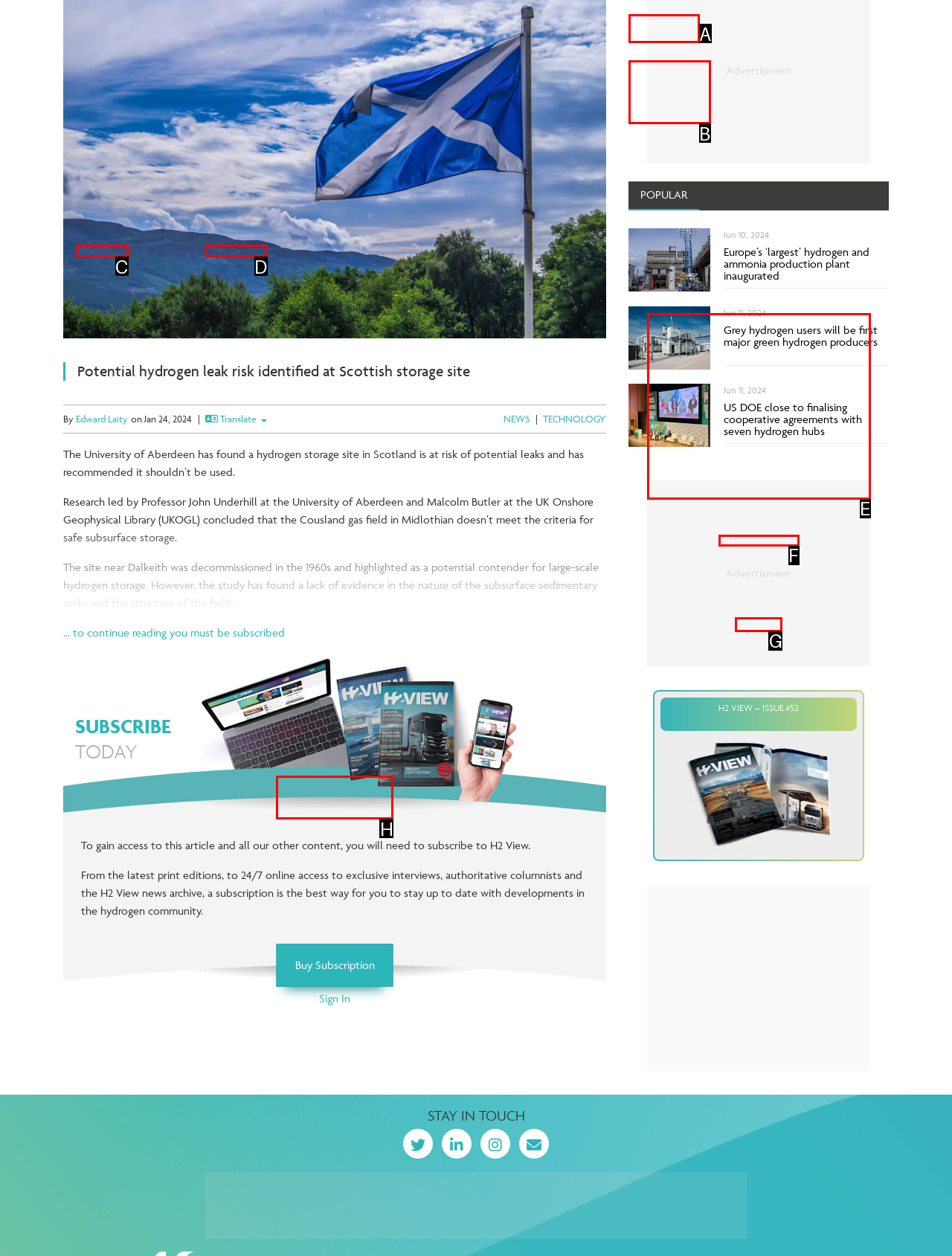Based on the description Twitter, identify the most suitable HTML element from the options. Provide your answer as the corresponding letter.

G